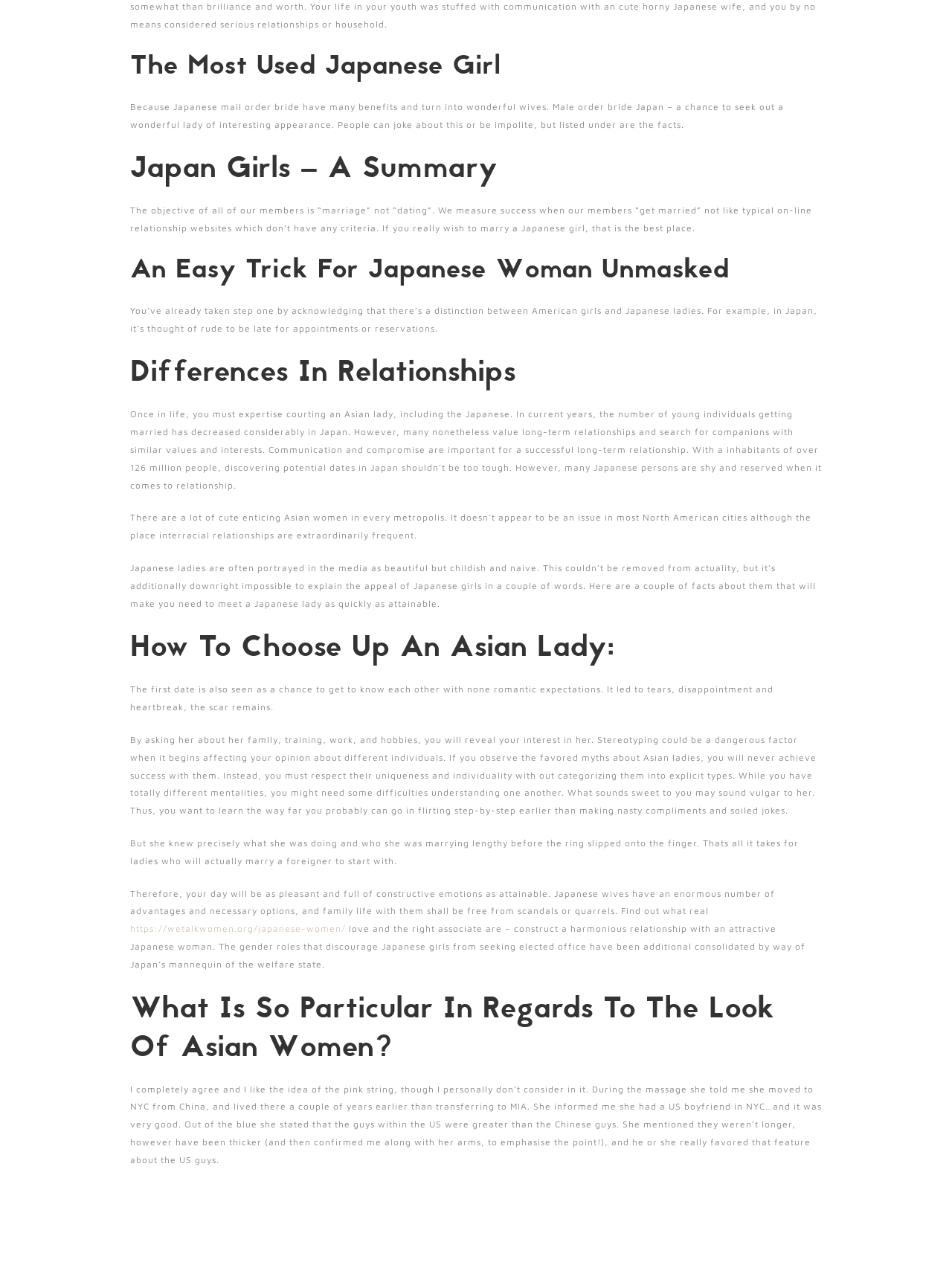What is the main topic of this webpage?
Offer a detailed and full explanation in response to the question.

Based on the headings and static text on the webpage, it appears that the main topic is Japanese women, specifically their characteristics, relationships, and marriage.